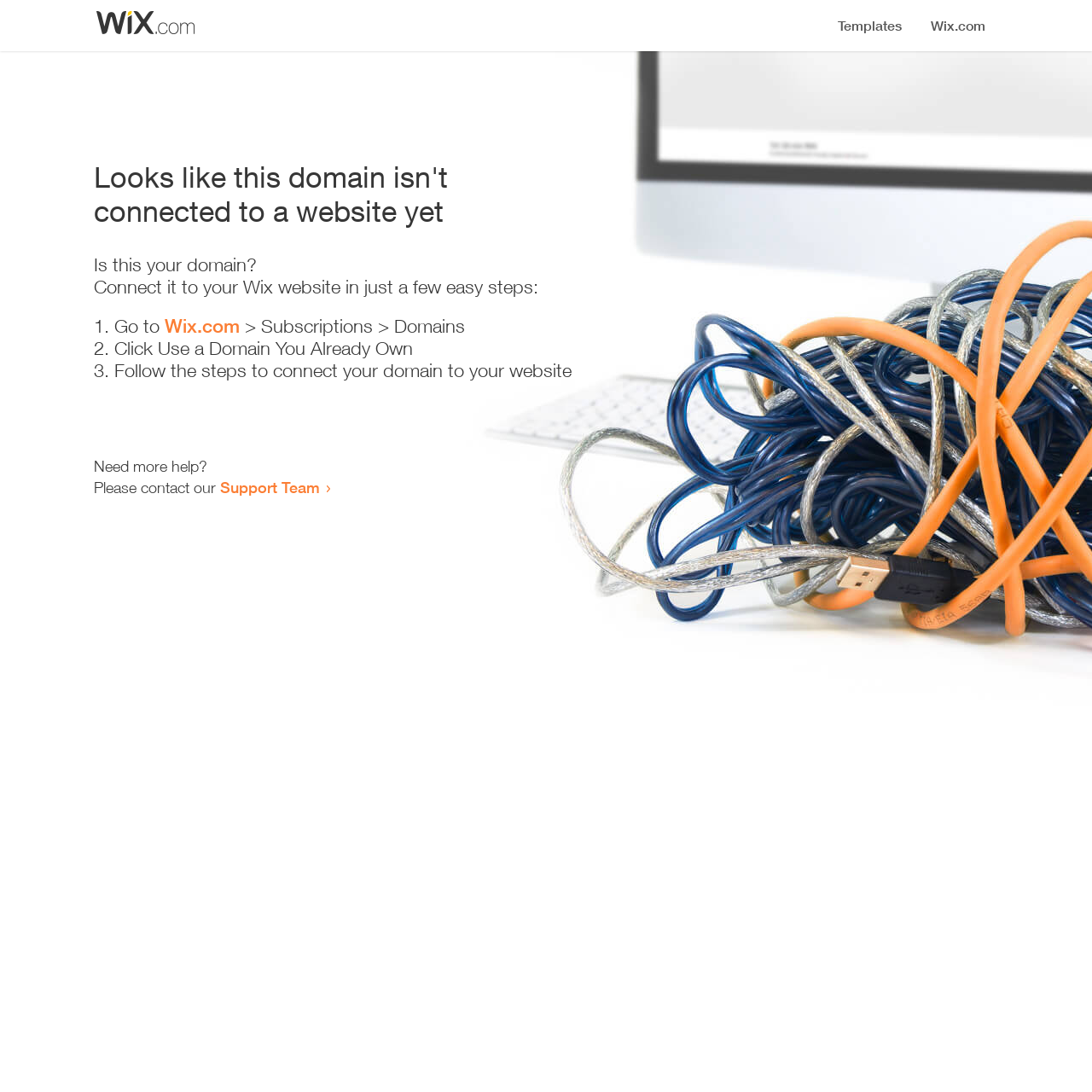What is the contact option for further assistance?
From the details in the image, provide a complete and detailed answer to the question.

The webpage provides a contact option for further assistance, which is the 'Support Team' link, indicating that users can reach out to the support team for help.